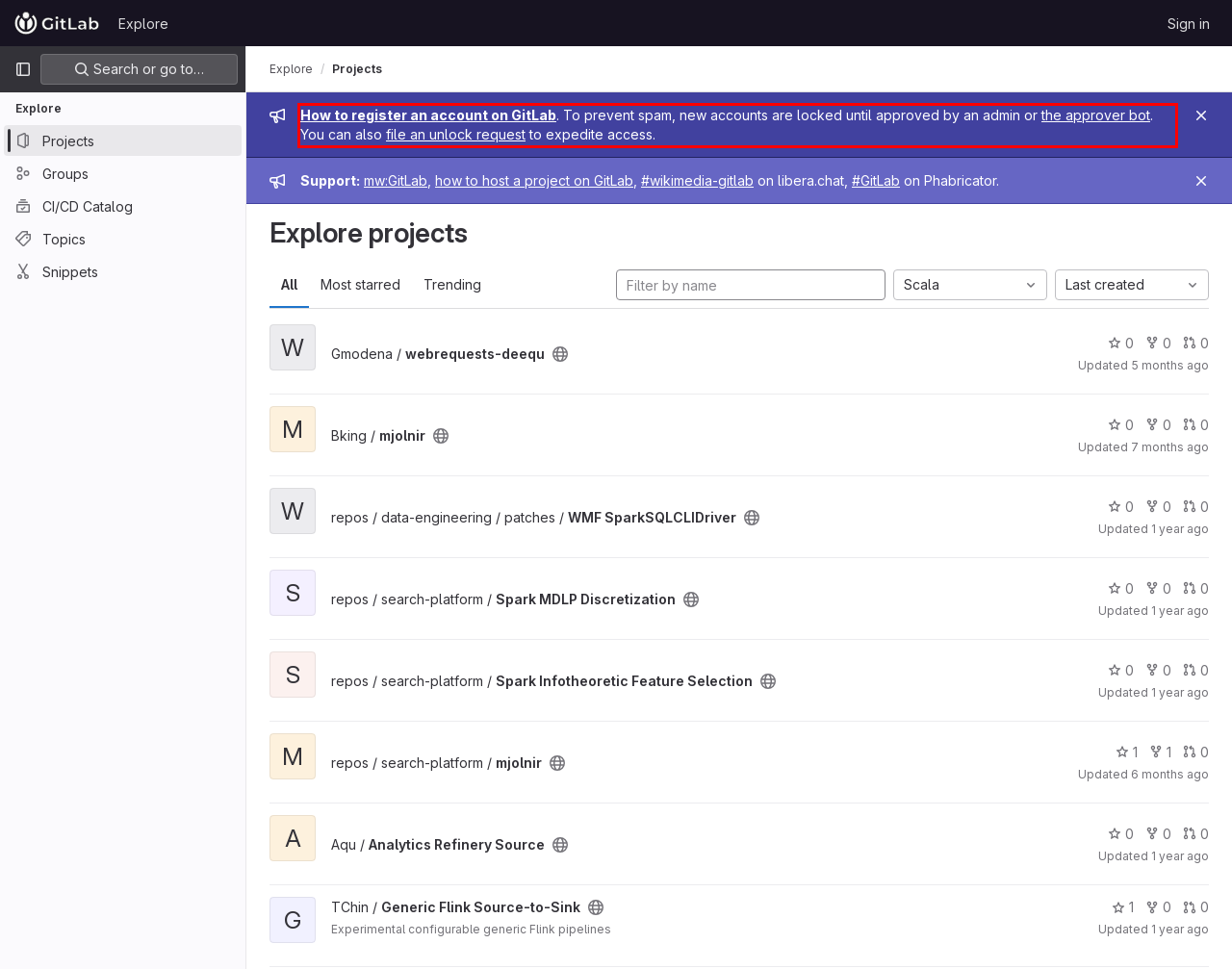Observe the screenshot of the webpage, locate the red bounding box, and extract the text content within it.

How to register an account on GitLab. To prevent spam, new accounts are locked until approved by an admin or the approver bot. You can also file an unlock request to expedite access.